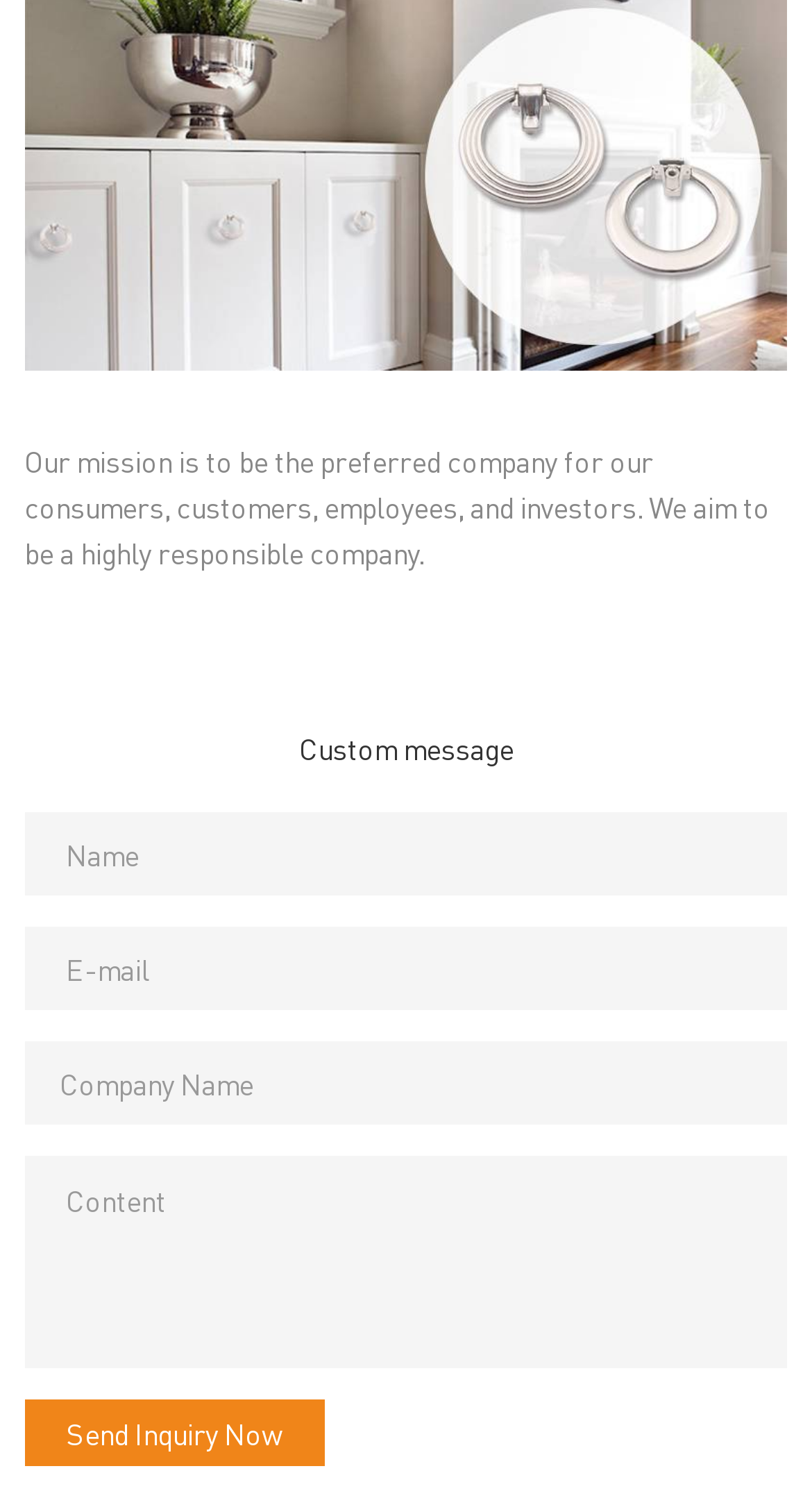Using the format (top-left x, top-left y, bottom-right x, bottom-right y), provide the bounding box coordinates for the described UI element. All values should be floating point numbers between 0 and 1: name="name" placeholder="Name"

[0.03, 0.546, 0.97, 0.602]